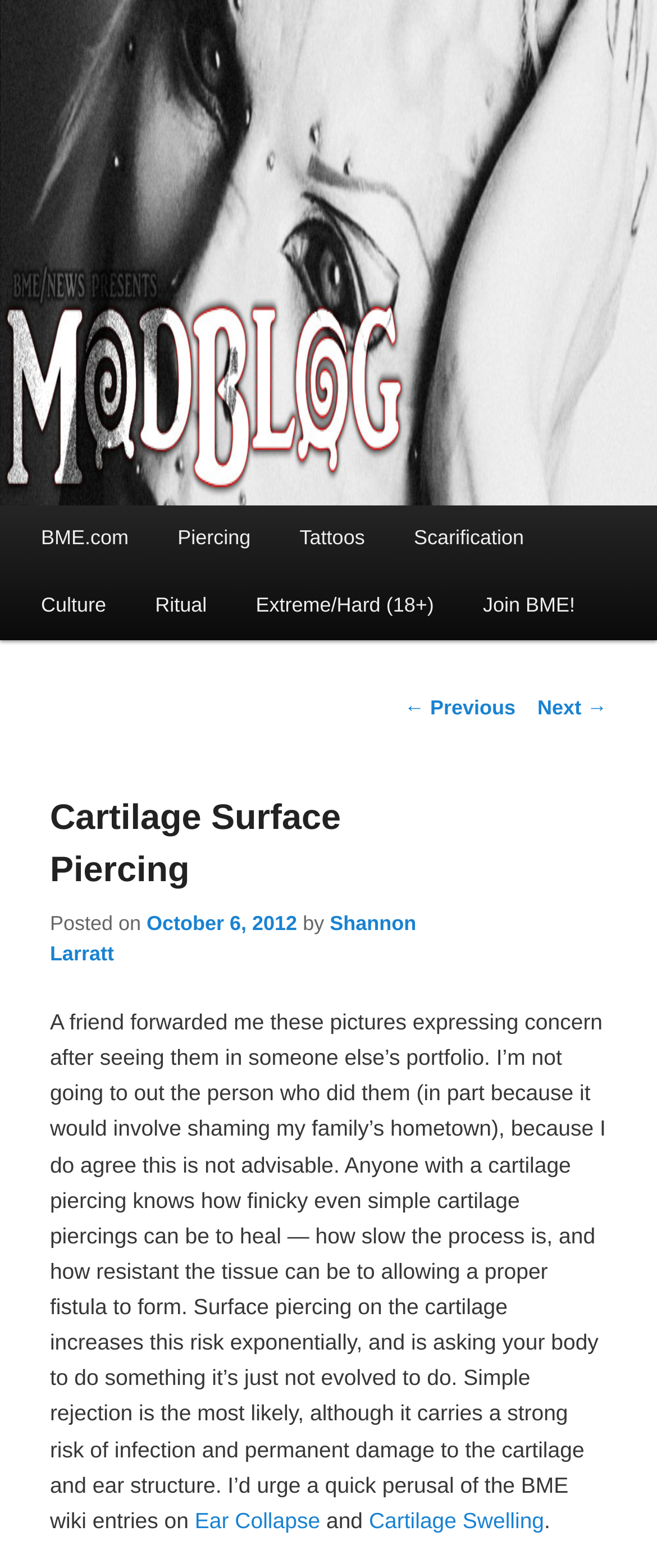Please find the bounding box coordinates of the clickable region needed to complete the following instruction: "View the 'Cartilage Surface Piercing' post". The bounding box coordinates must consist of four float numbers between 0 and 1, i.e., [left, top, right, bottom].

[0.076, 0.488, 0.924, 0.579]